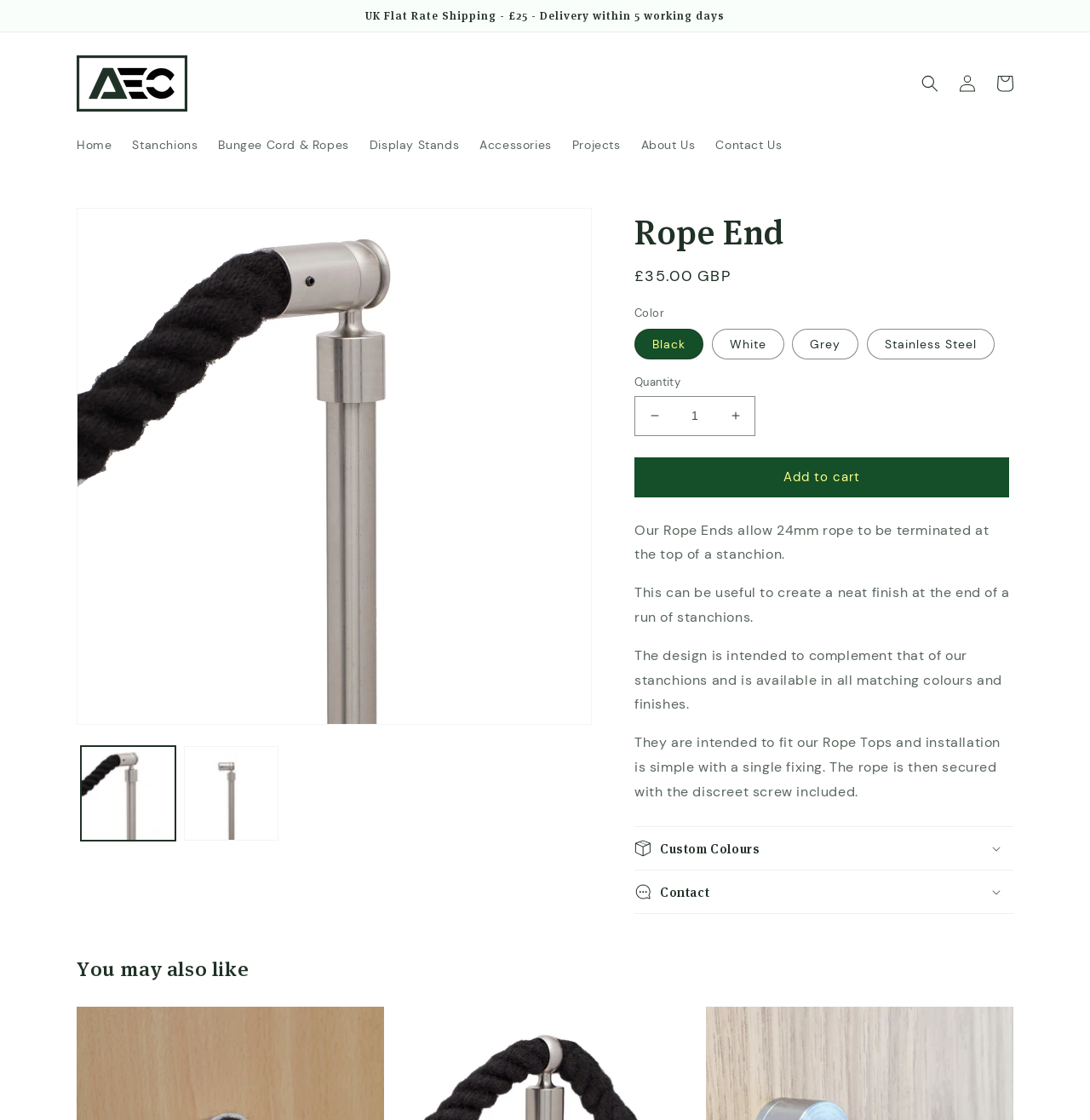Locate the UI element described as follows: "(405) 242-5305". Return the bounding box coordinates as four float numbers between 0 and 1 in the order [left, top, right, bottom].

None